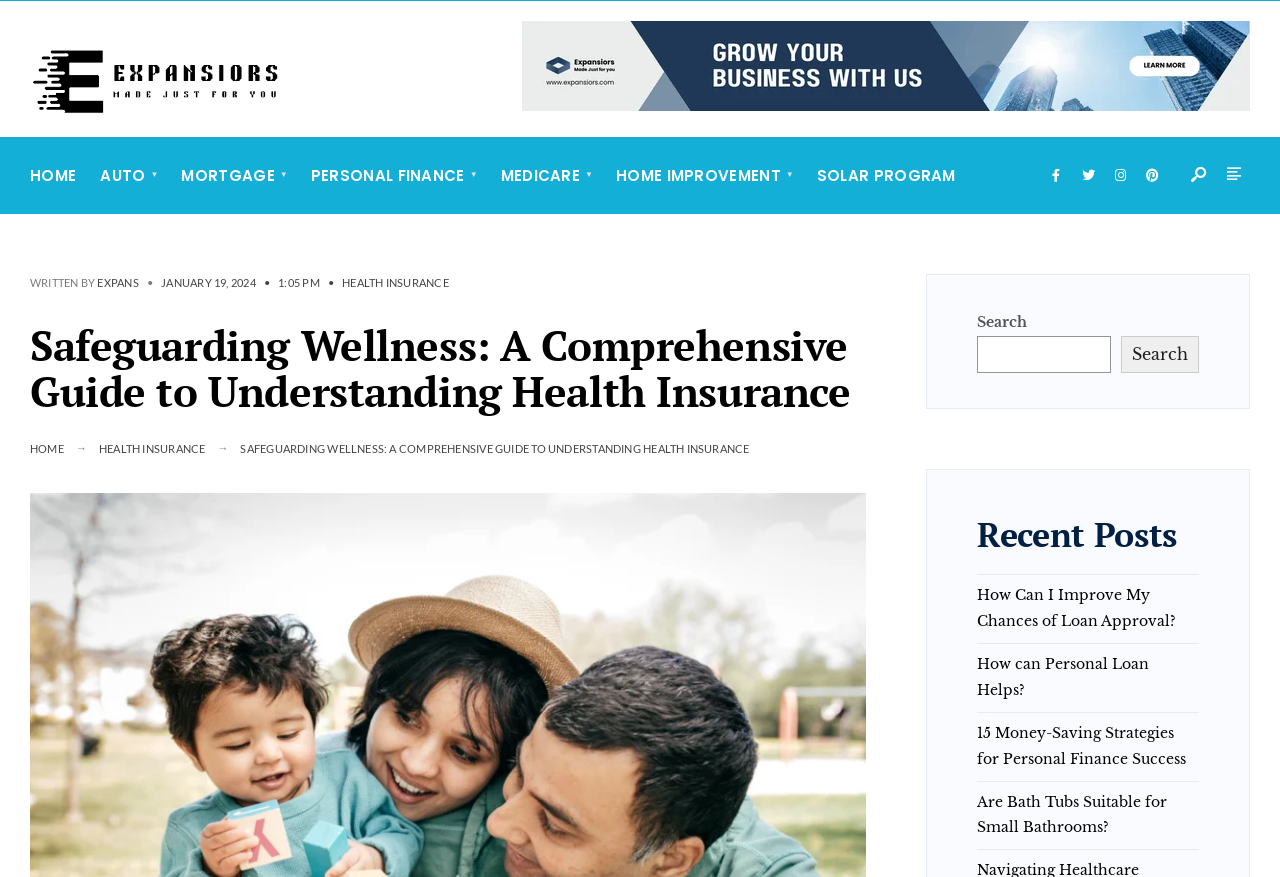Determine the bounding box for the described UI element: "expans".

[0.076, 0.314, 0.108, 0.329]